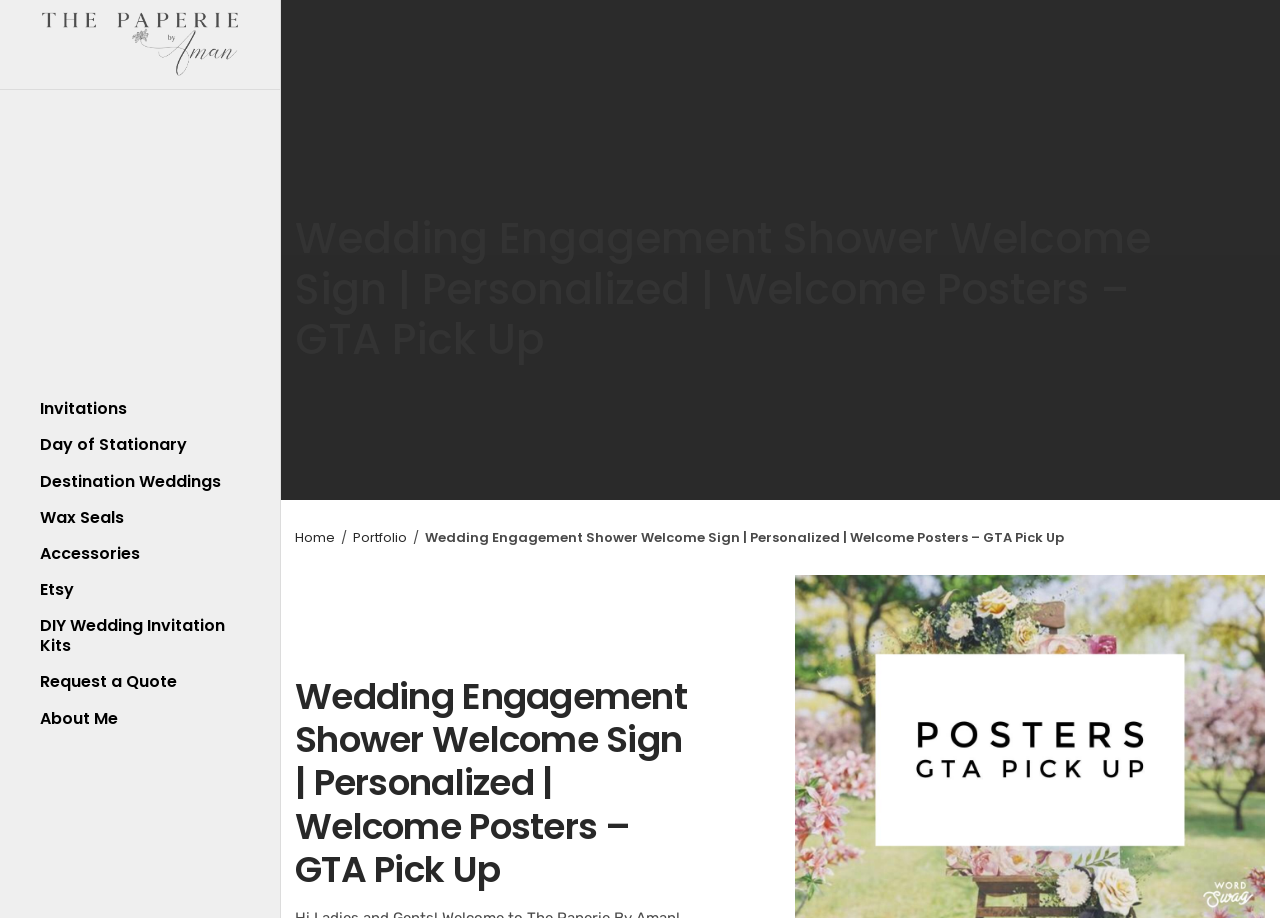What is the name of the website?
Refer to the image and provide a detailed answer to the question.

I determined the name of the website by looking at the top-left corner of the webpage, where I found a link with the text 'The Paperie By Aman' and an accompanying image with the same text. This suggests that this is the name of the website.